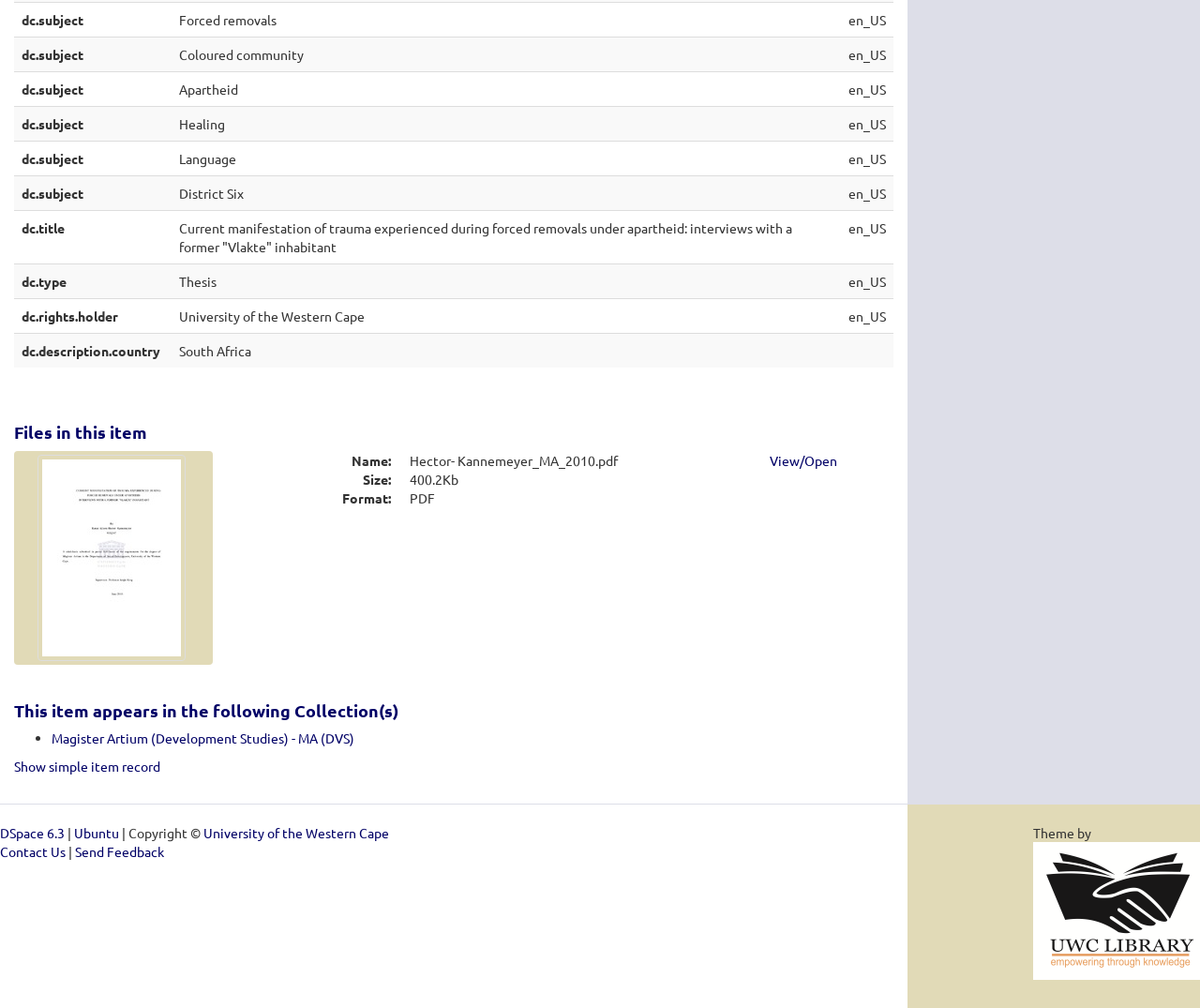From the element description: "Ubuntu", extract the bounding box coordinates of the UI element. The coordinates should be expressed as four float numbers between 0 and 1, in the order [left, top, right, bottom].

[0.062, 0.818, 0.102, 0.834]